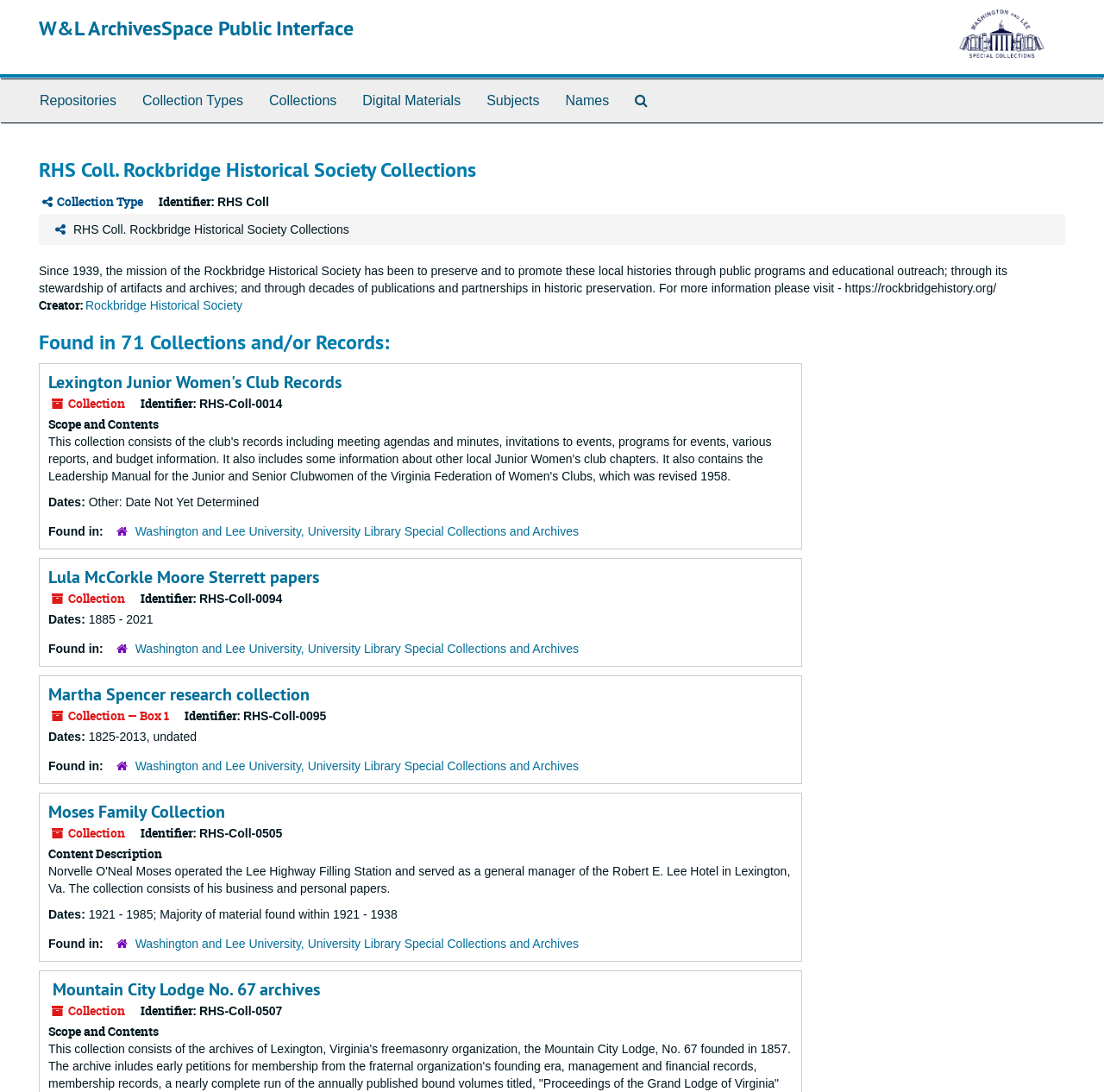Please determine the bounding box coordinates for the UI element described as: "Collection Types".

[0.117, 0.073, 0.232, 0.112]